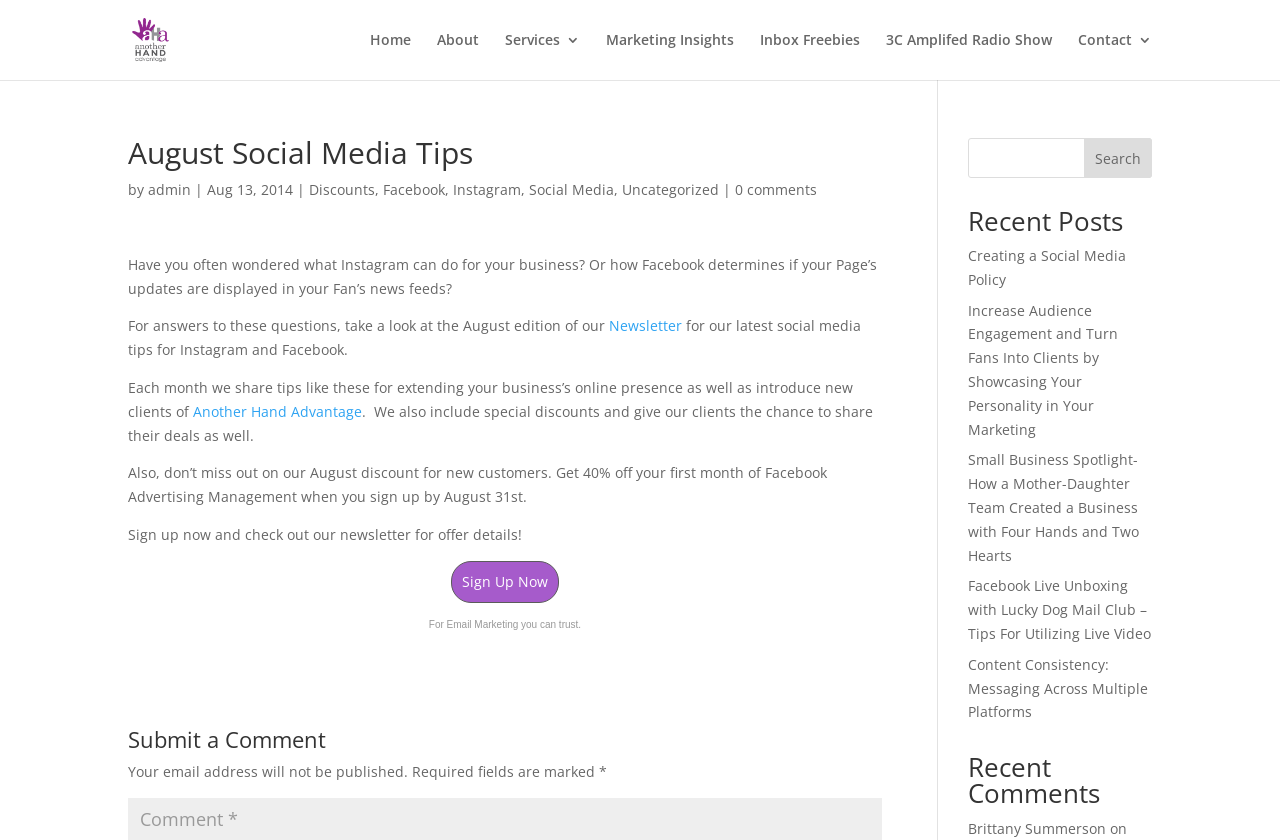Indicate the bounding box coordinates of the element that must be clicked to execute the instruction: "Search for something". The coordinates should be given as four float numbers between 0 and 1, i.e., [left, top, right, bottom].

[0.847, 0.164, 0.9, 0.212]